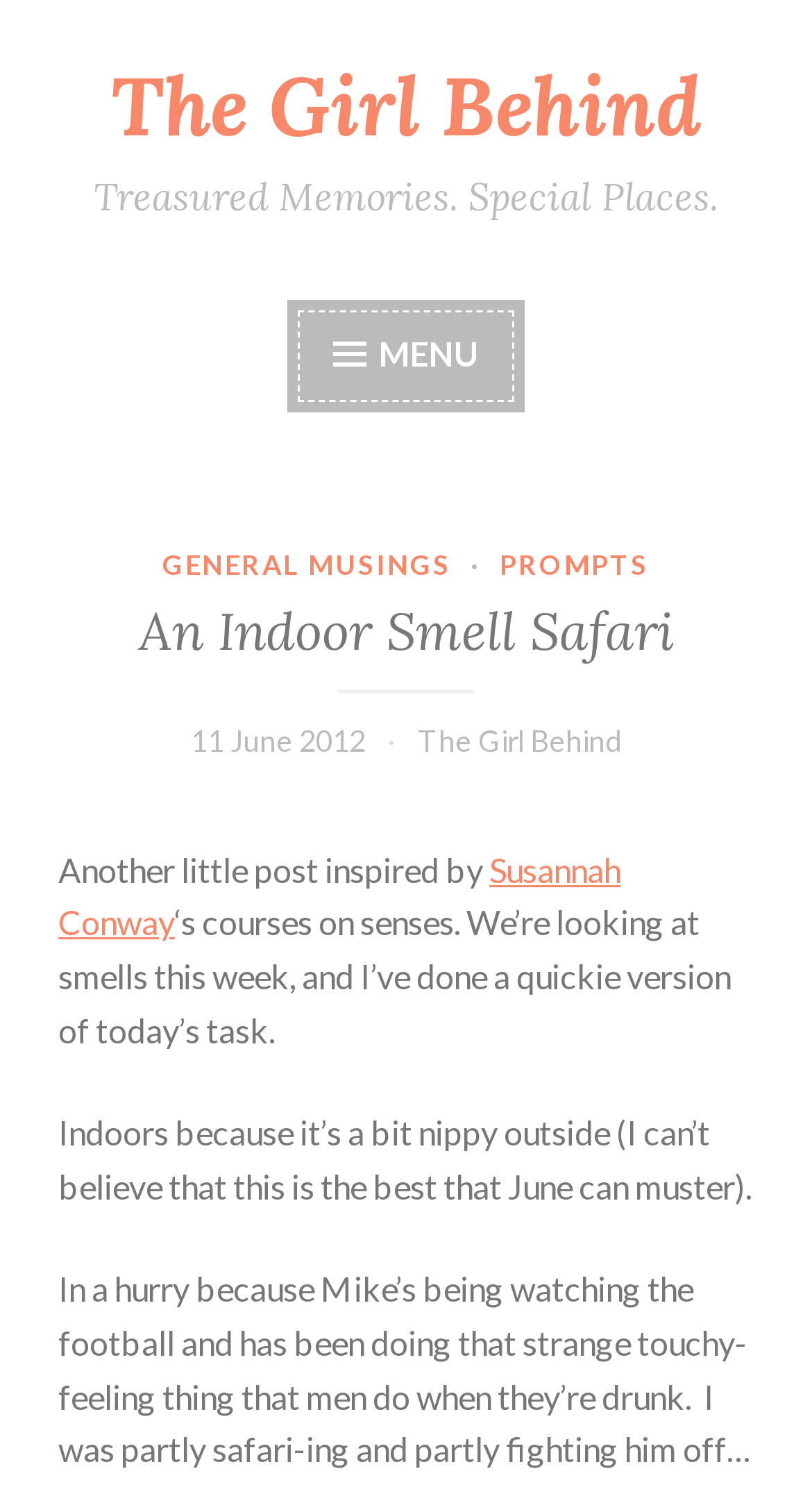Answer with a single word or phrase: 
What is the date of the post?

11 June 2012